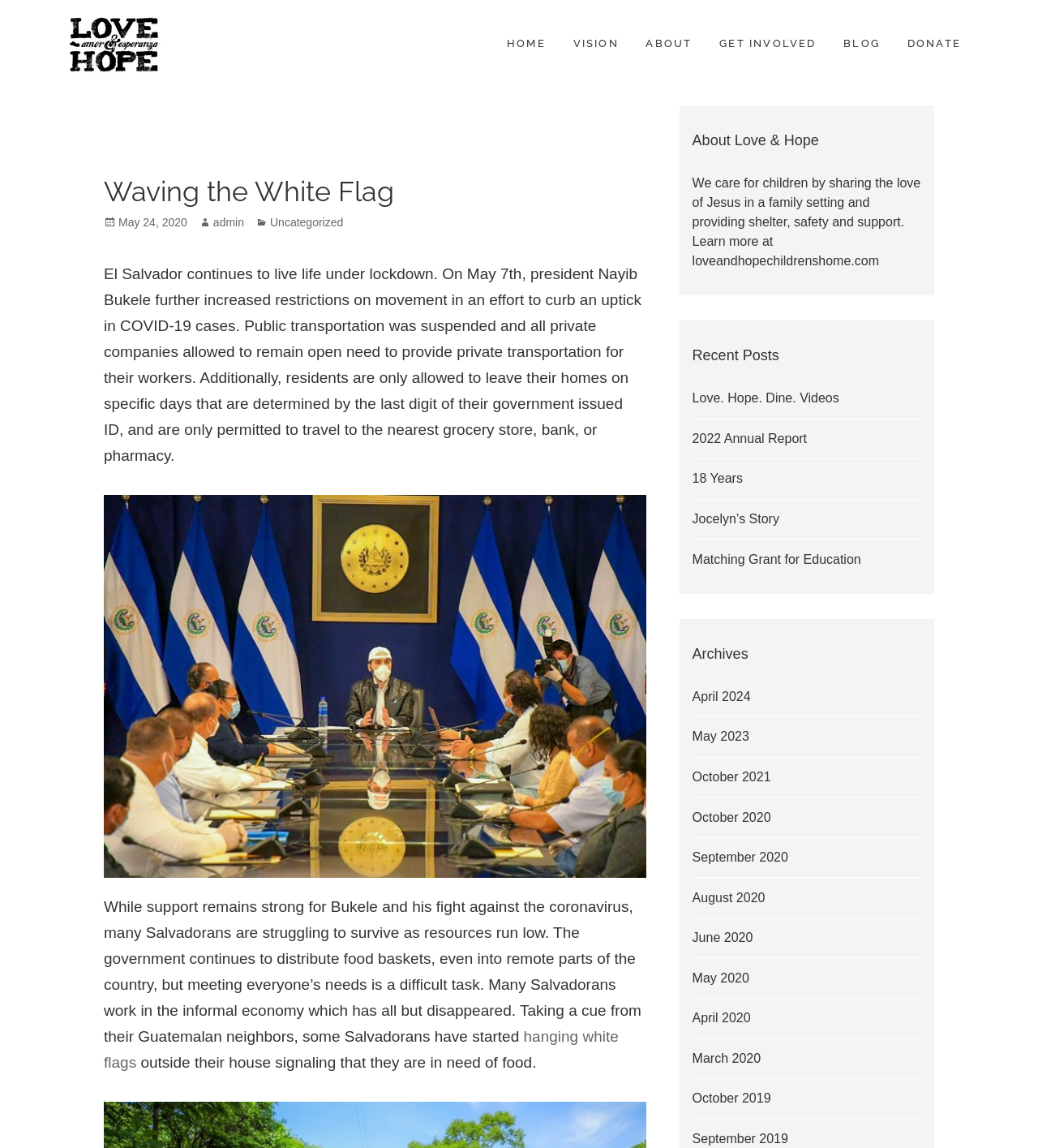Answer the question in one word or a short phrase:
How many recent posts are listed?

5